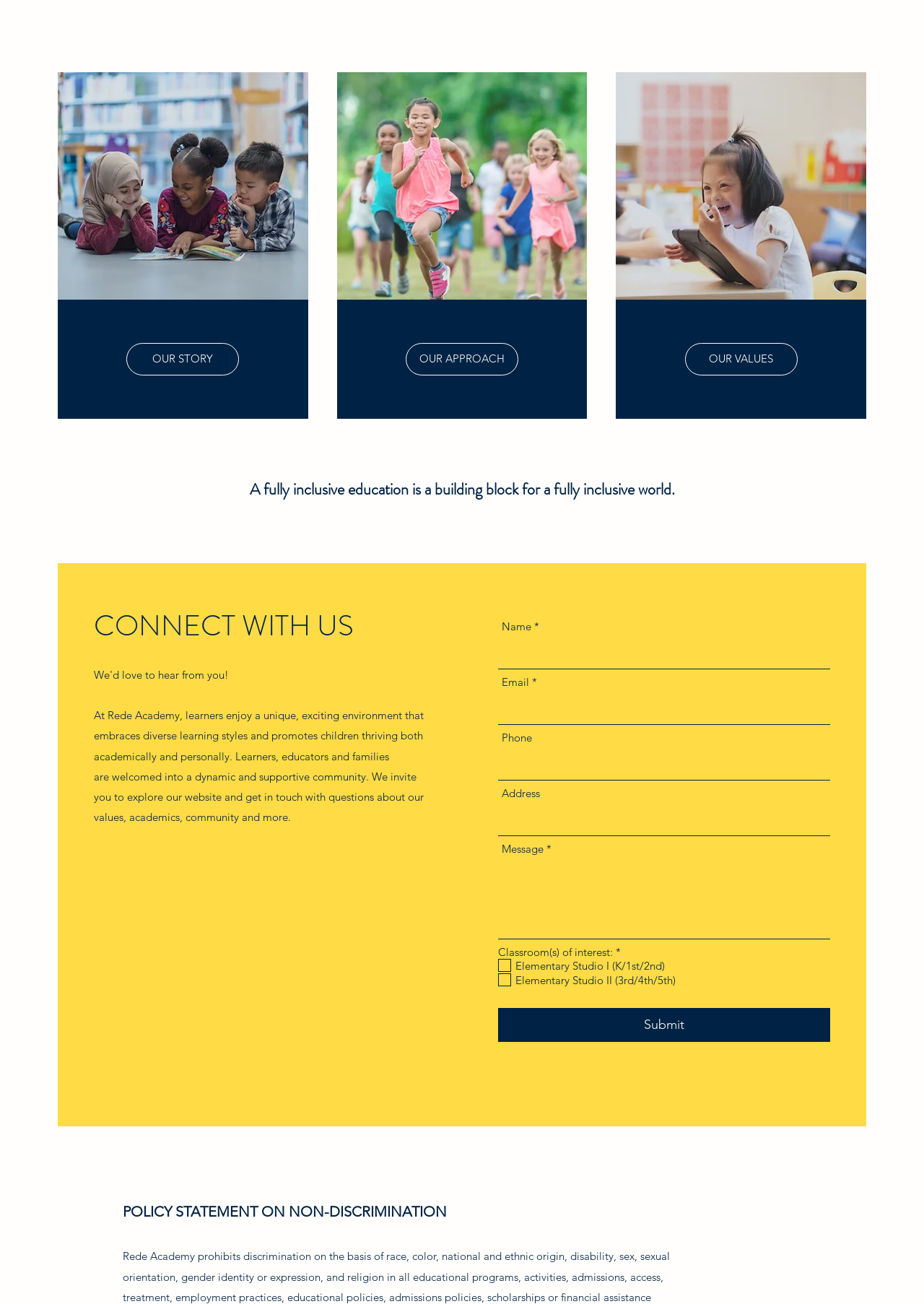Pinpoint the bounding box coordinates of the element that must be clicked to accomplish the following instruction: "Get started with the assignment service". The coordinates should be in the format of four float numbers between 0 and 1, i.e., [left, top, right, bottom].

None